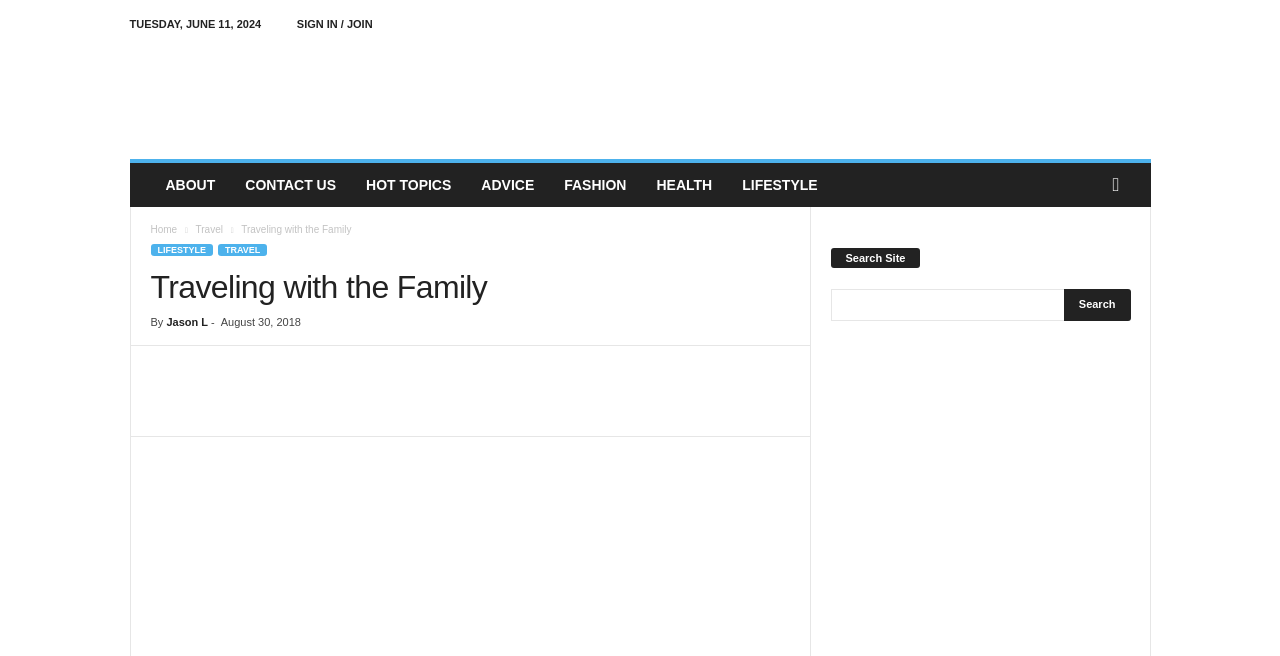Please answer the following question using a single word or phrase: 
Who is the author of the article?

Jason L